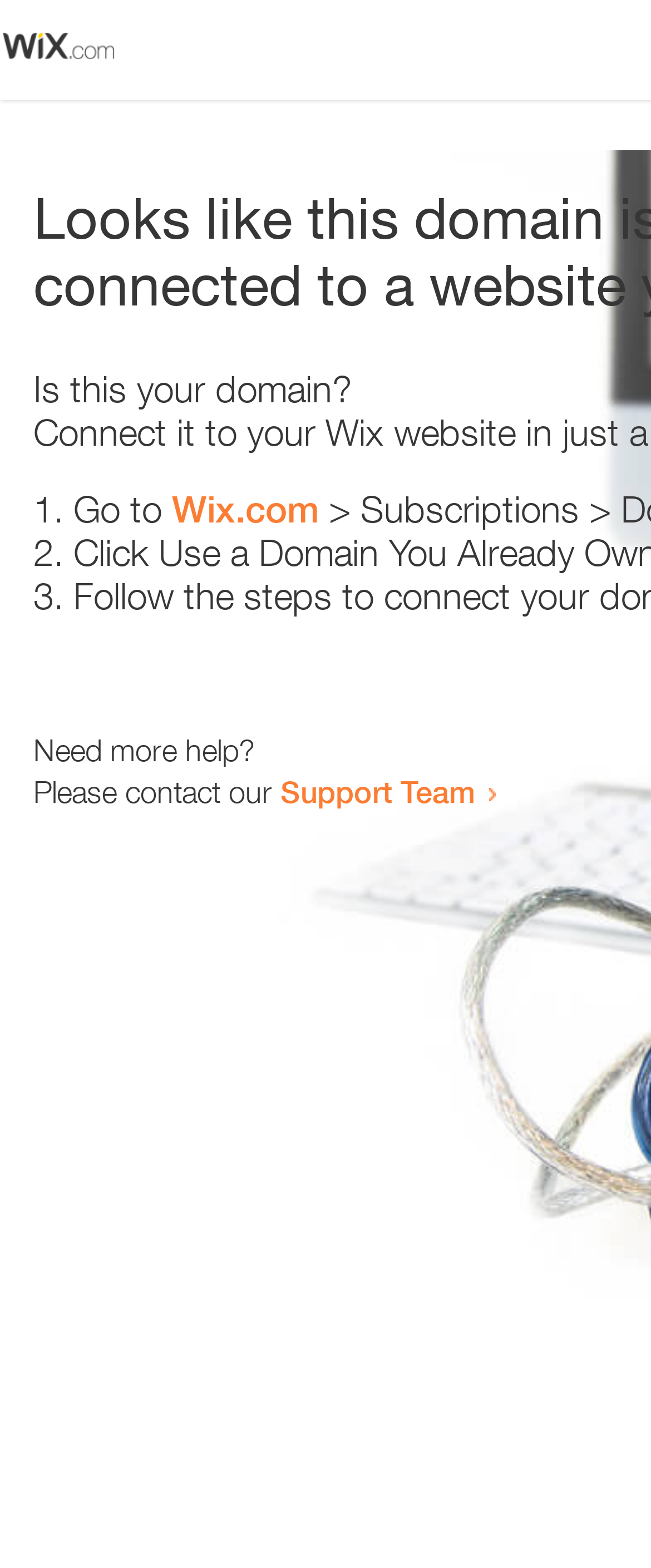Please give a one-word or short phrase response to the following question: 
What is the domain in question?

This domain